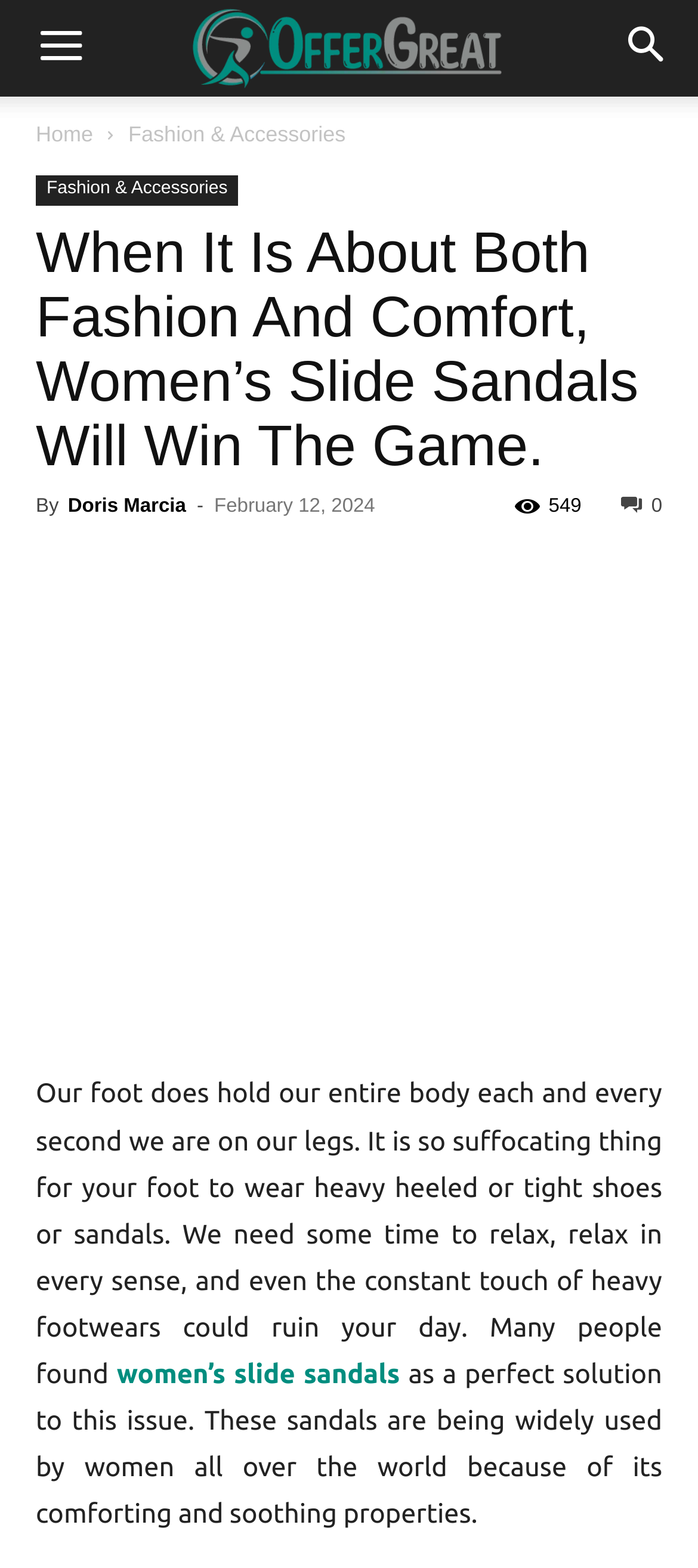Present a detailed account of what is displayed on the webpage.

This webpage is about women's slide sandals, focusing on the comfort and fashion aspects. At the top left corner, there is a "Menu" button, and at the top right corner, there is a "Search" button. Below these buttons, there are links to "Home" and "Fashion & Accessories" categories.

The main content of the webpage is divided into sections. The first section has a heading that reads "When It Is About Both Fashion And Comfort, Women's Slide Sandals Will Win The Game." Below this heading, there is information about the author, "Doris Marcia", and the date of publication, "February 12, 2024". There are also social media links and a counter showing 549 views.

In the next section, there is a large image of women's slide sandals, taking up most of the width of the page. Below the image, there is a block of text that discusses the importance of comfort for our feet, especially when wearing heavy or tight shoes. The text also introduces women's slide sandals as a solution to this problem.

The webpage has a total of 5 social media links, represented by icons, placed below the image. There is also a link to "Women's Slide Sandals" below the image, which may lead to more information about the product. The text continues below, describing the benefits of women's slide sandals, including their comforting and soothing properties.